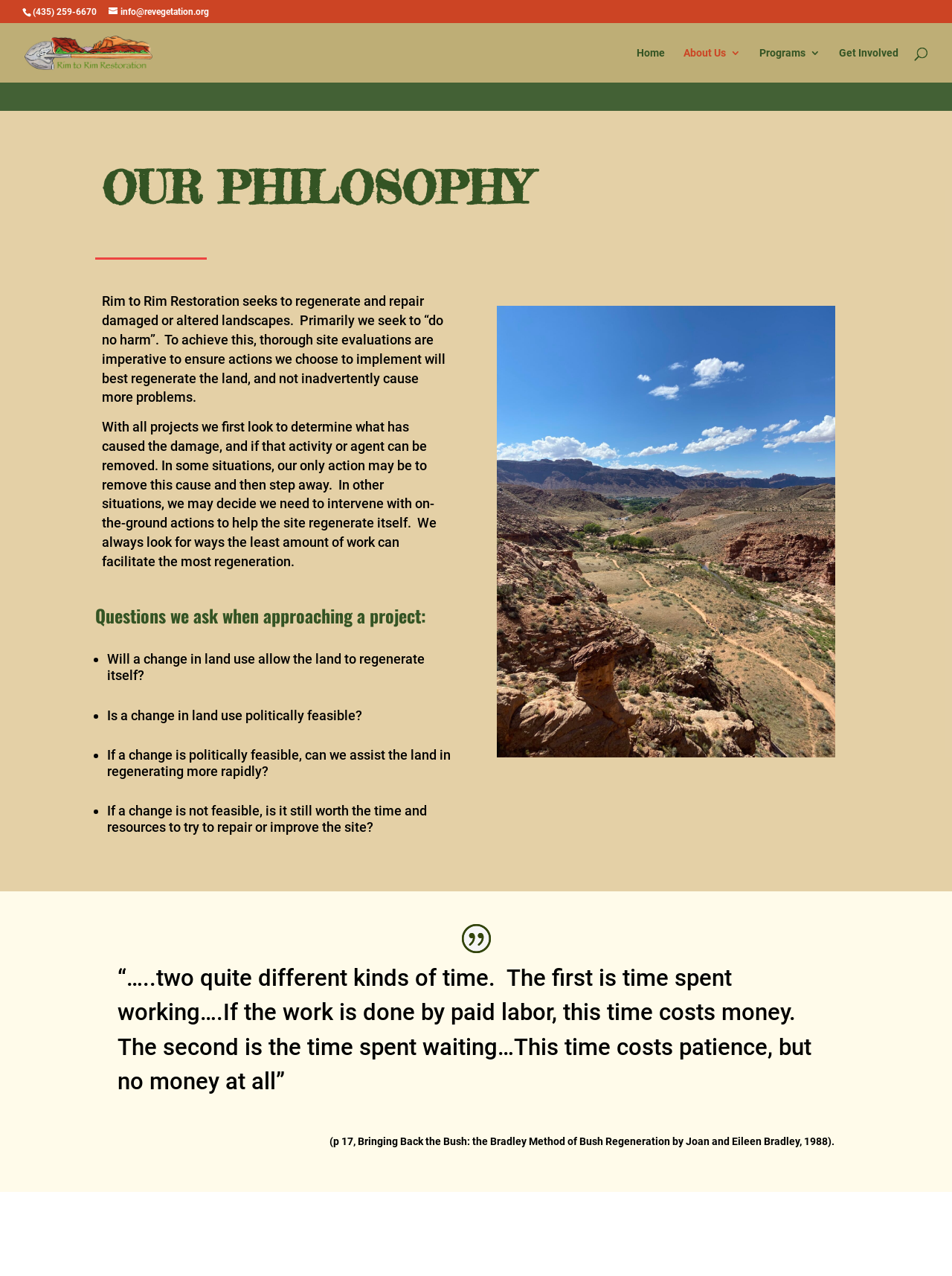Provide the bounding box coordinates of the section that needs to be clicked to accomplish the following instruction: "View the distribution account."

None